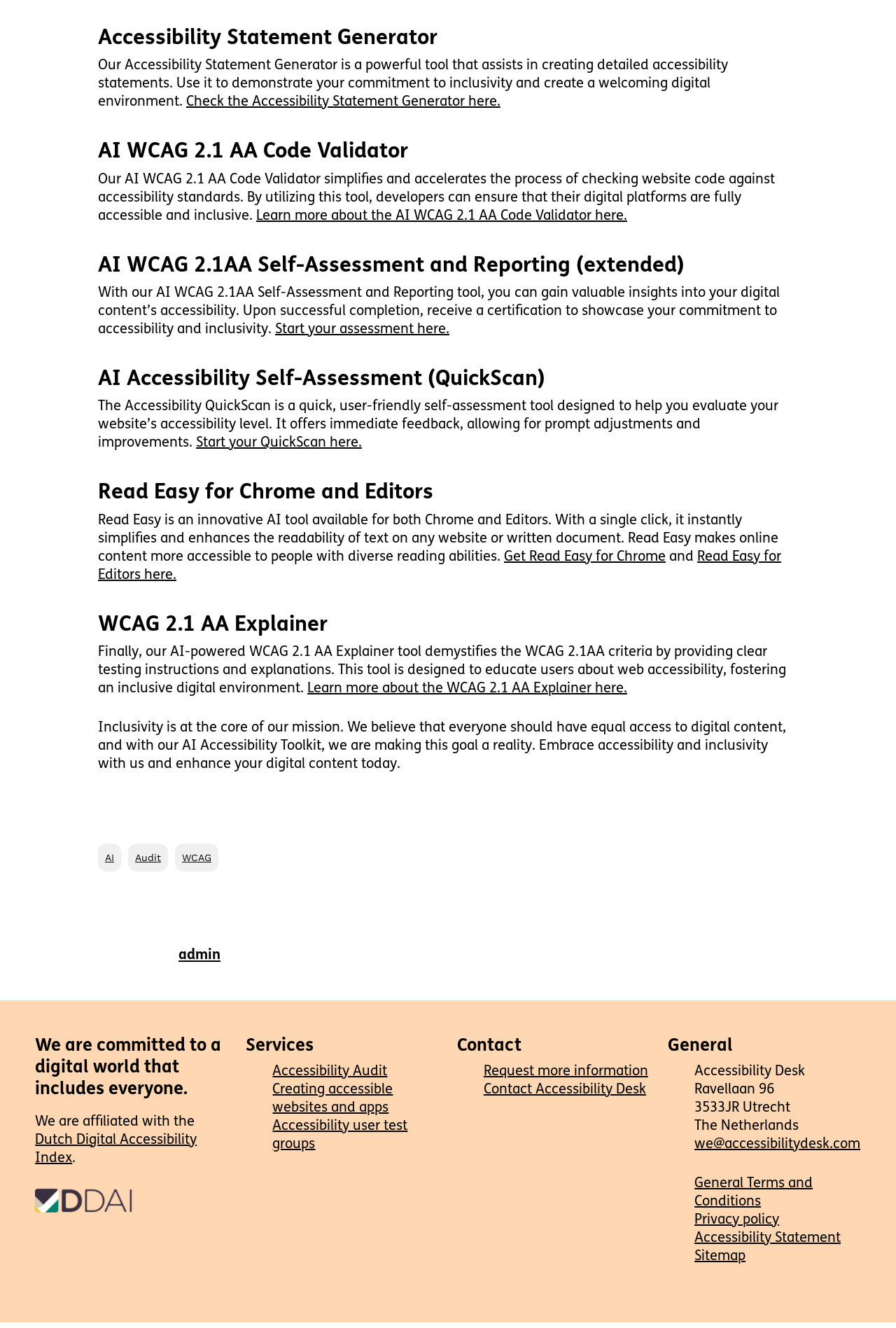What is the address of Accessibility Desk?
Use the information from the screenshot to give a comprehensive response to the question.

I found the address of Accessibility Desk in the 'General' section, which includes the street address, postal code, city, and country.